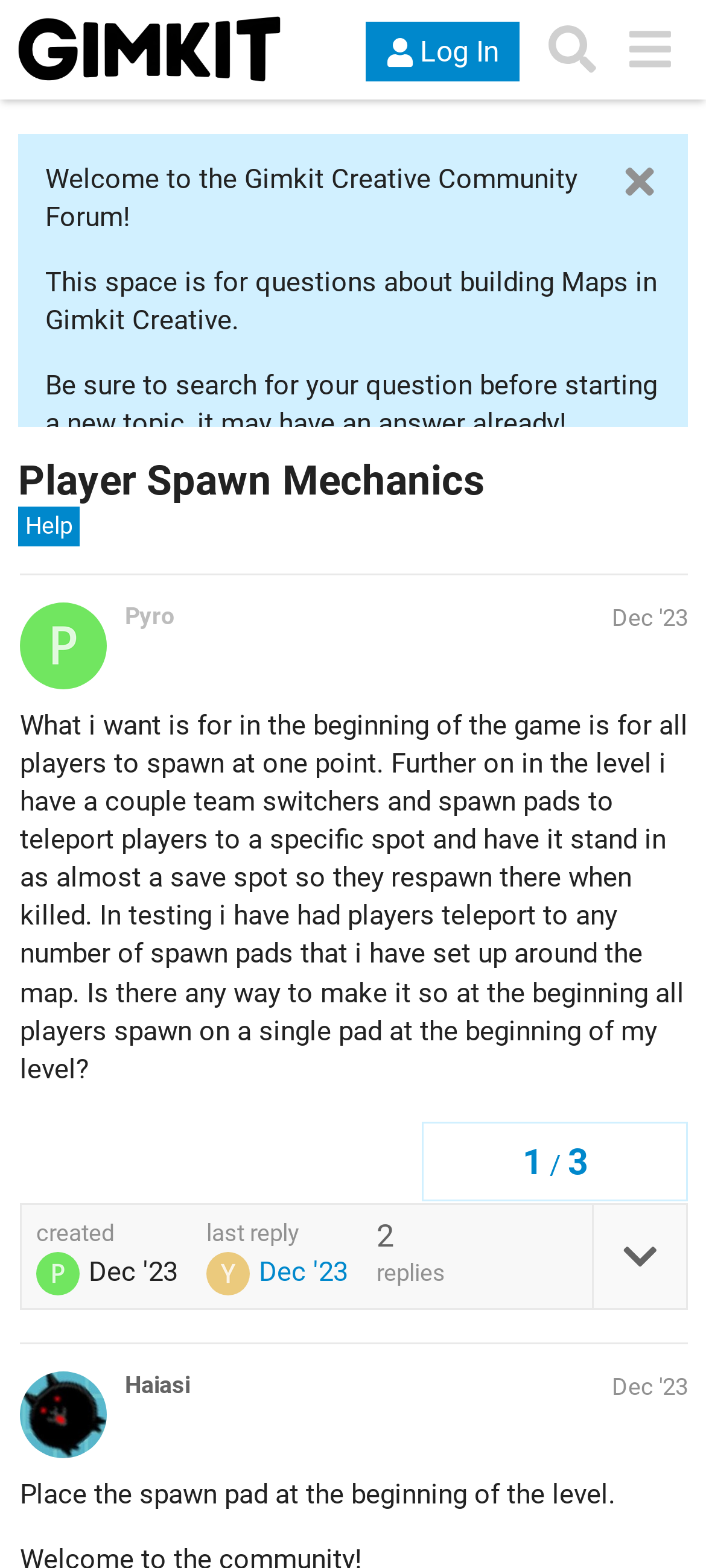Identify the bounding box coordinates for the UI element mentioned here: "Help". Provide the coordinates as four float values between 0 and 1, i.e., [left, top, right, bottom].

[0.026, 0.323, 0.113, 0.349]